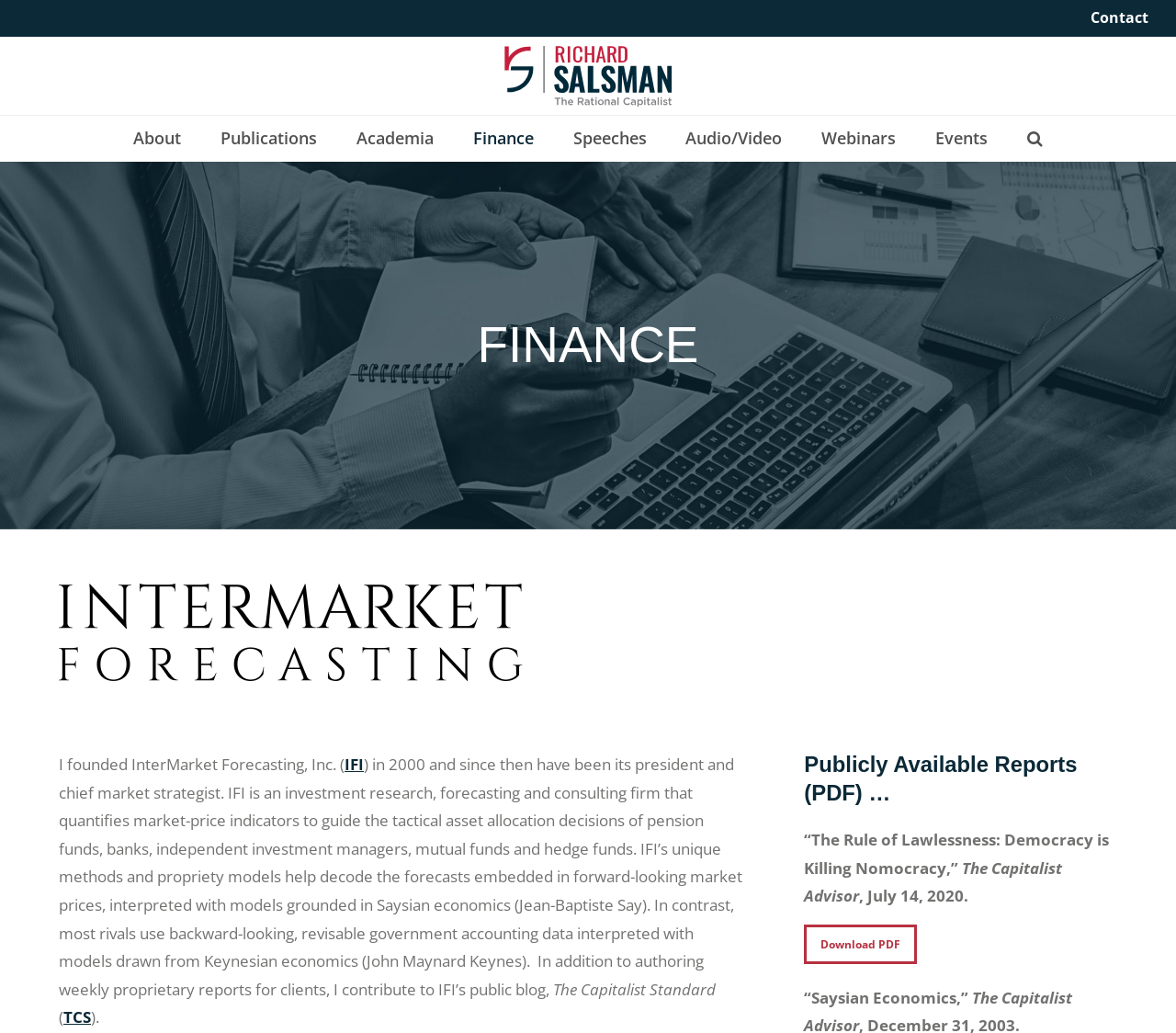Please find the bounding box coordinates of the clickable region needed to complete the following instruction: "Search for something". The bounding box coordinates must consist of four float numbers between 0 and 1, i.e., [left, top, right, bottom].

[0.858, 0.112, 0.902, 0.156]